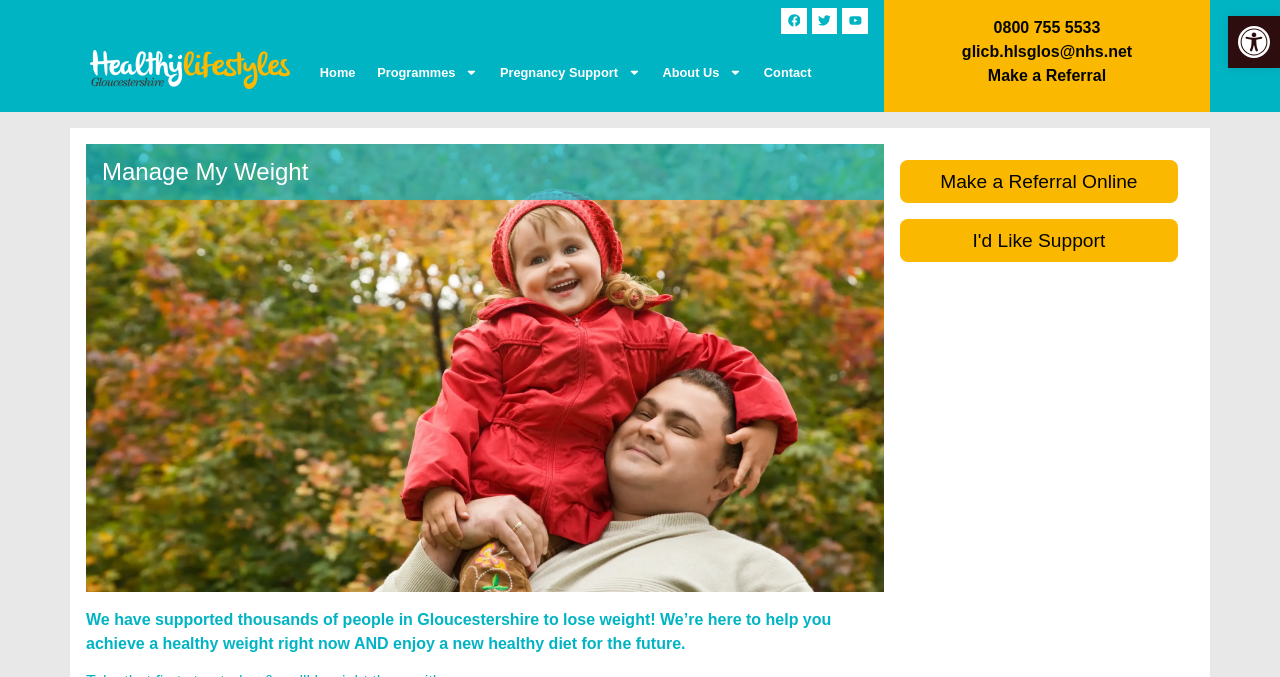Using the image as a reference, answer the following question in as much detail as possible:
How can I refer someone?

The webpage provides a link 'Make a Referral Online' which suggests that users can click on it to refer someone for weight management services or programs.